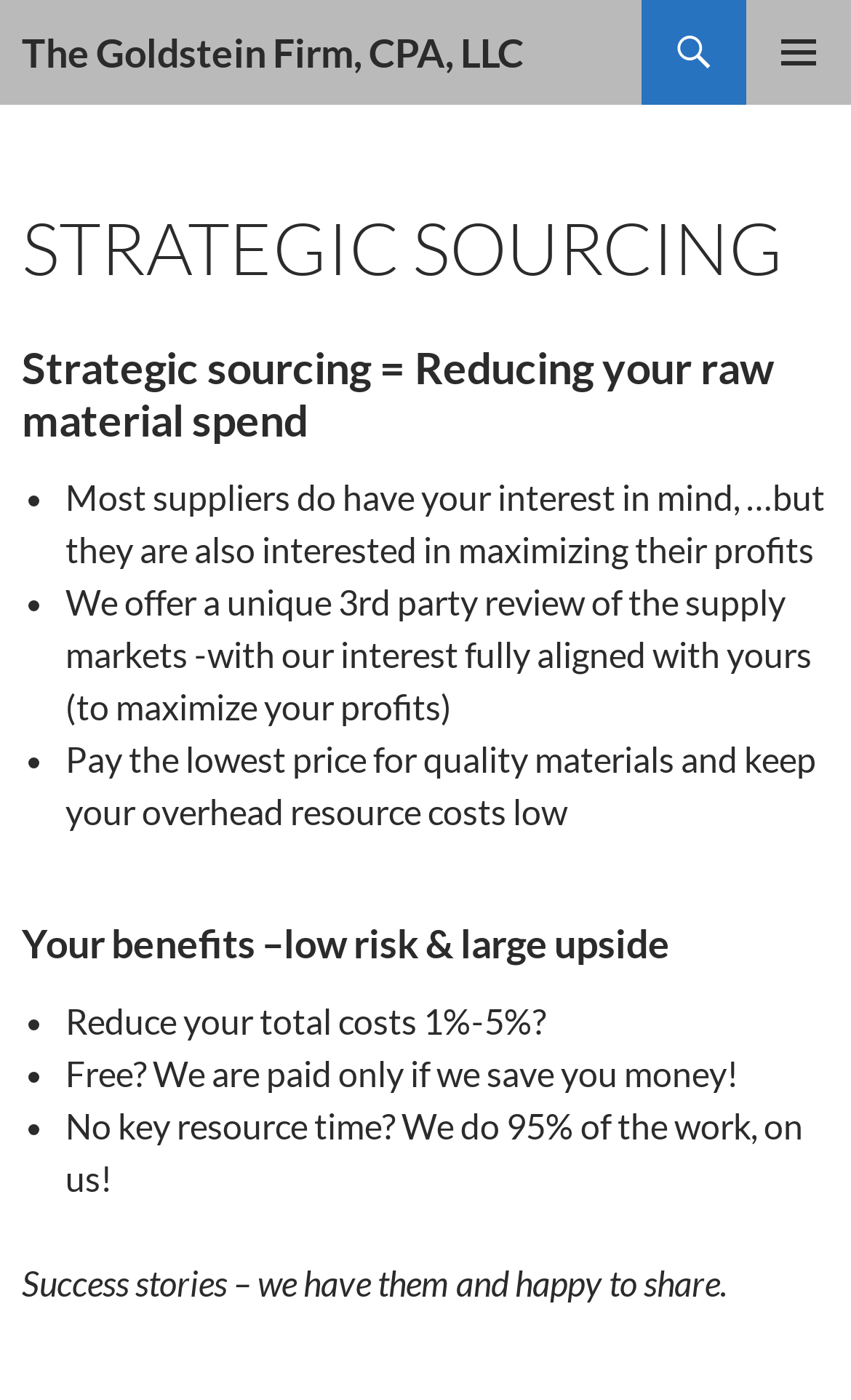What is the potential cost reduction?
Look at the image and answer the question using a single word or phrase.

1%-5%